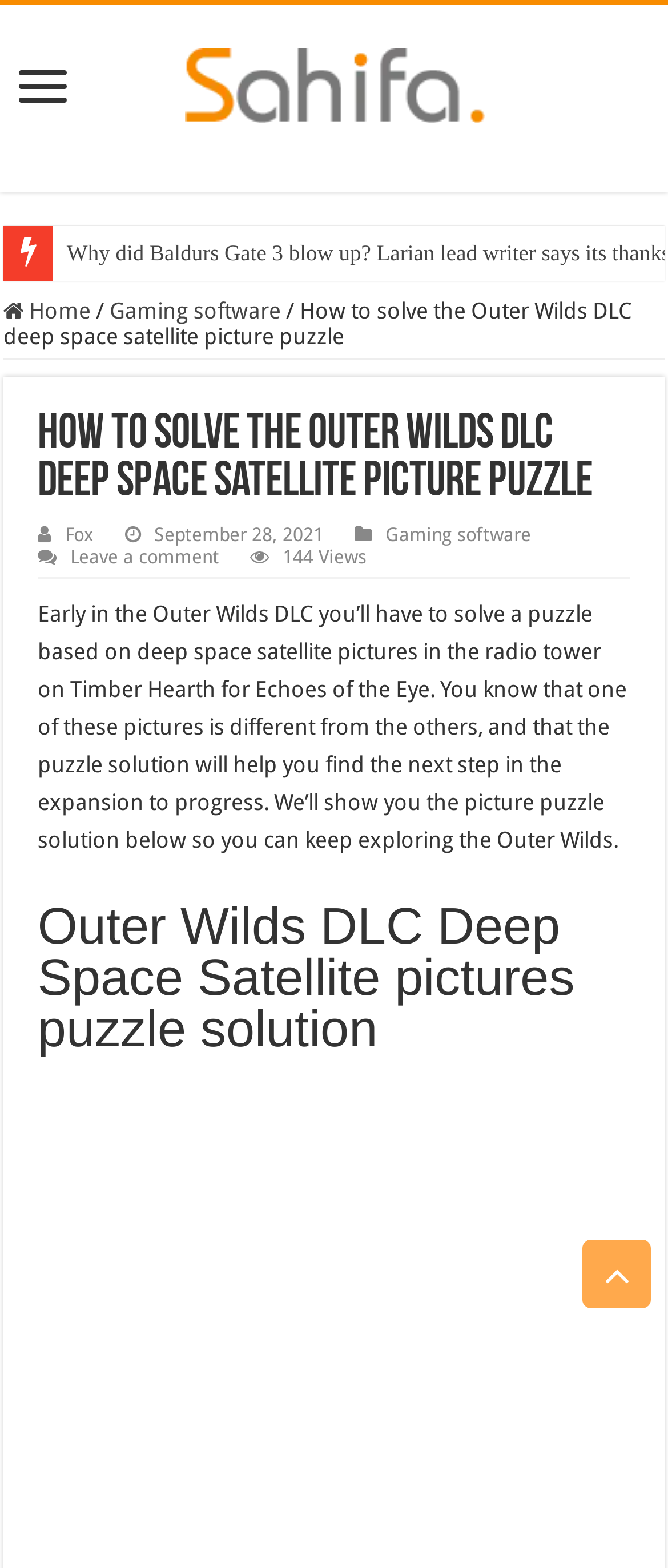Detail the webpage's structure and highlights in your description.

The webpage is about solving a puzzle in the Outer Wilds DLC, specifically the deep space satellite picture puzzle. At the top, there is a heading "Games News" with a link and an image beside it. Below this, there are links to "Home" and "Gaming software" with a separator in between. 

The main content of the webpage starts with a heading "How to solve the Outer Wilds DLC deep space satellite picture puzzle" followed by a link to "Fox" and the date "September 28, 2021". There is also a link to "Gaming software" and a link to "Leave a comment" with the number of views "144 Views" beside it. 

The main article begins with a paragraph of text explaining the puzzle and its solution. Below this, there is a heading "Outer Wilds DLC Deep Space Satellite pictures puzzle solution" followed by an image of the radio tower pictures. 

At the bottom right of the page, there is a "Scroll To Top" button.